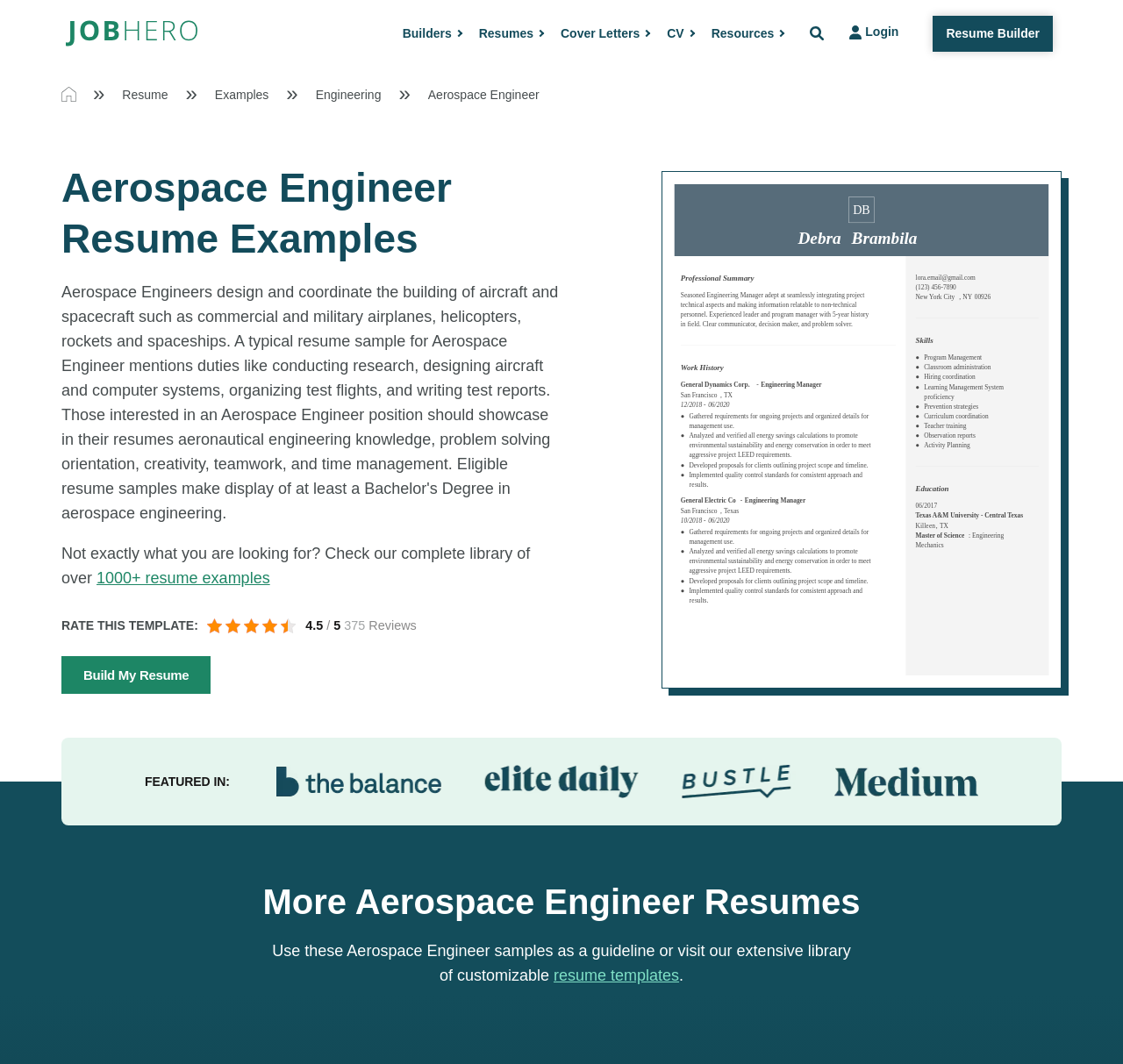Answer this question using a single word or a brief phrase:
What is the purpose of the 'Build My Resume' button?

To create a resume